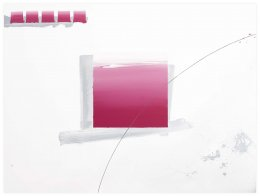Give a one-word or one-phrase response to the question:
How many rectangular shapes are aligned at the top of the image?

Five